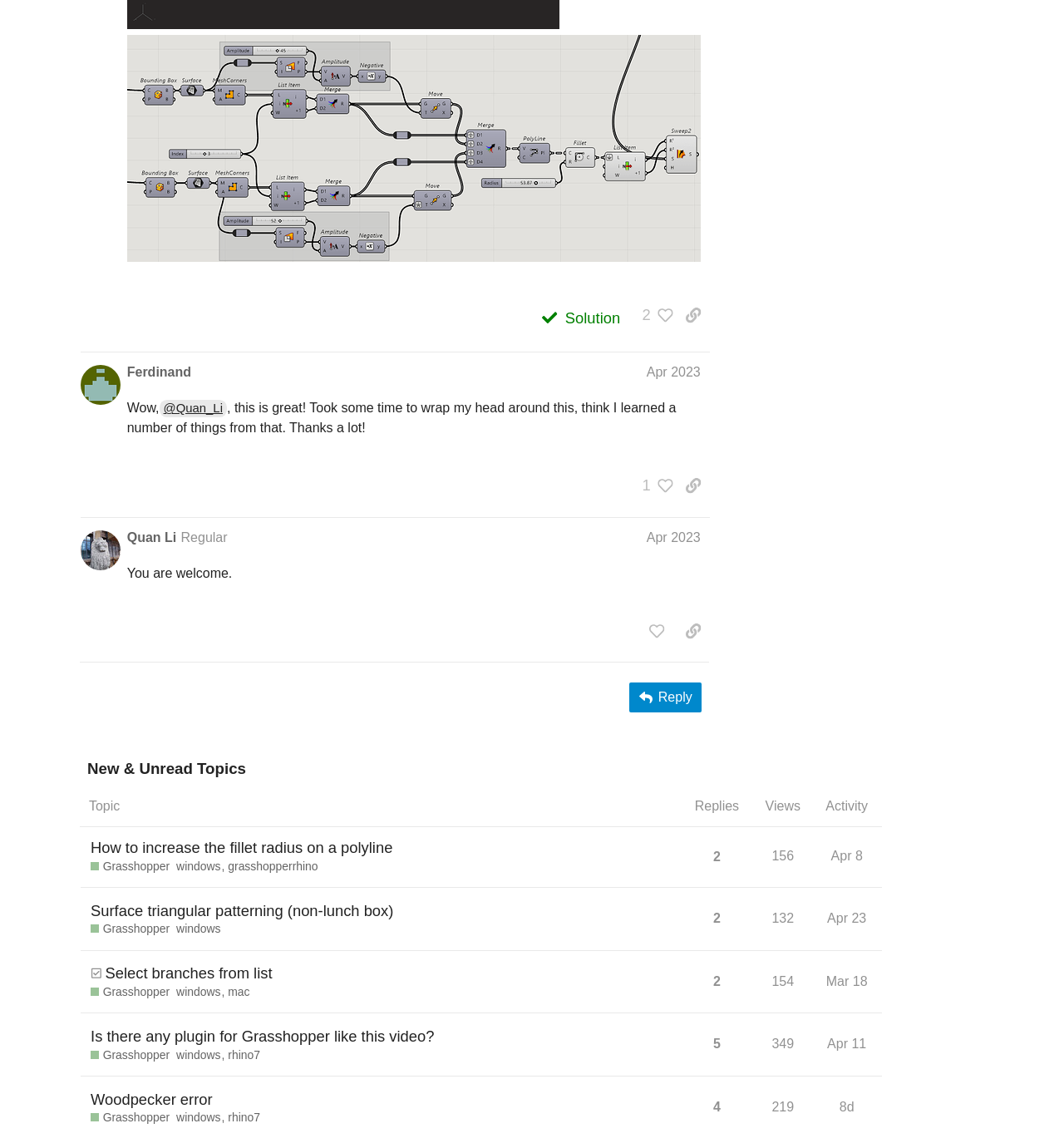Determine the bounding box coordinates of the target area to click to execute the following instruction: "Click the 'Reply' button."

[0.592, 0.595, 0.659, 0.621]